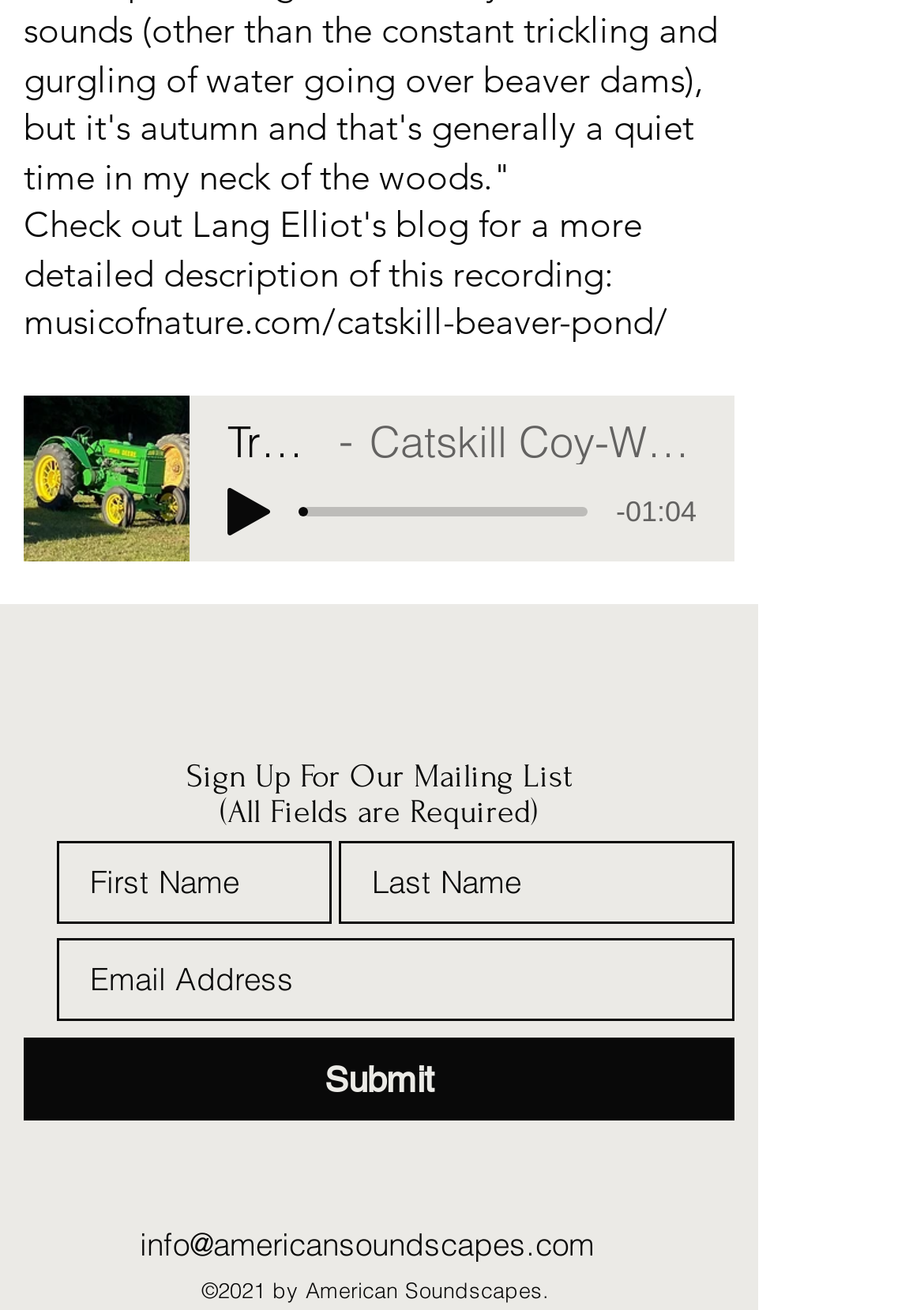Can you play the track?
Based on the image content, provide your answer in one word or a short phrase.

Yes